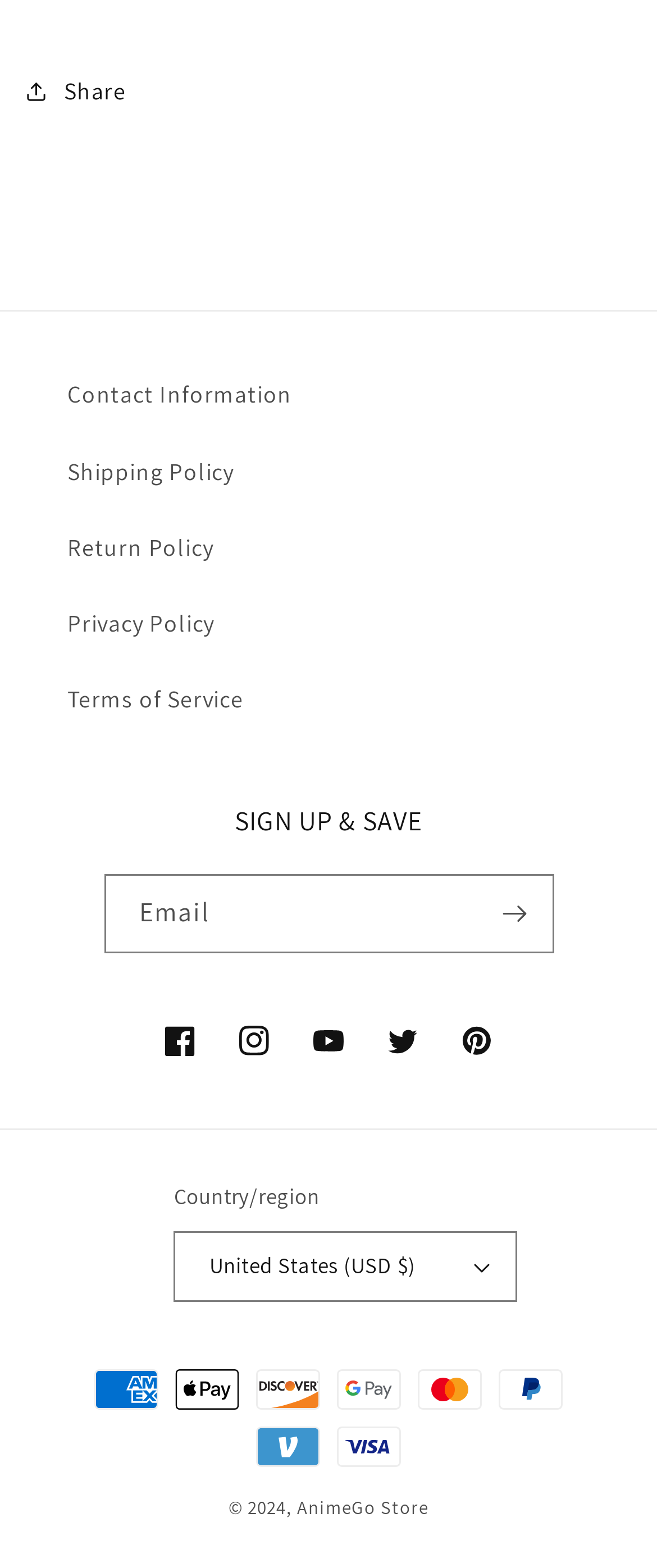Use a single word or phrase to answer the question: 
What is the default country/region selected?

United States (USD $)